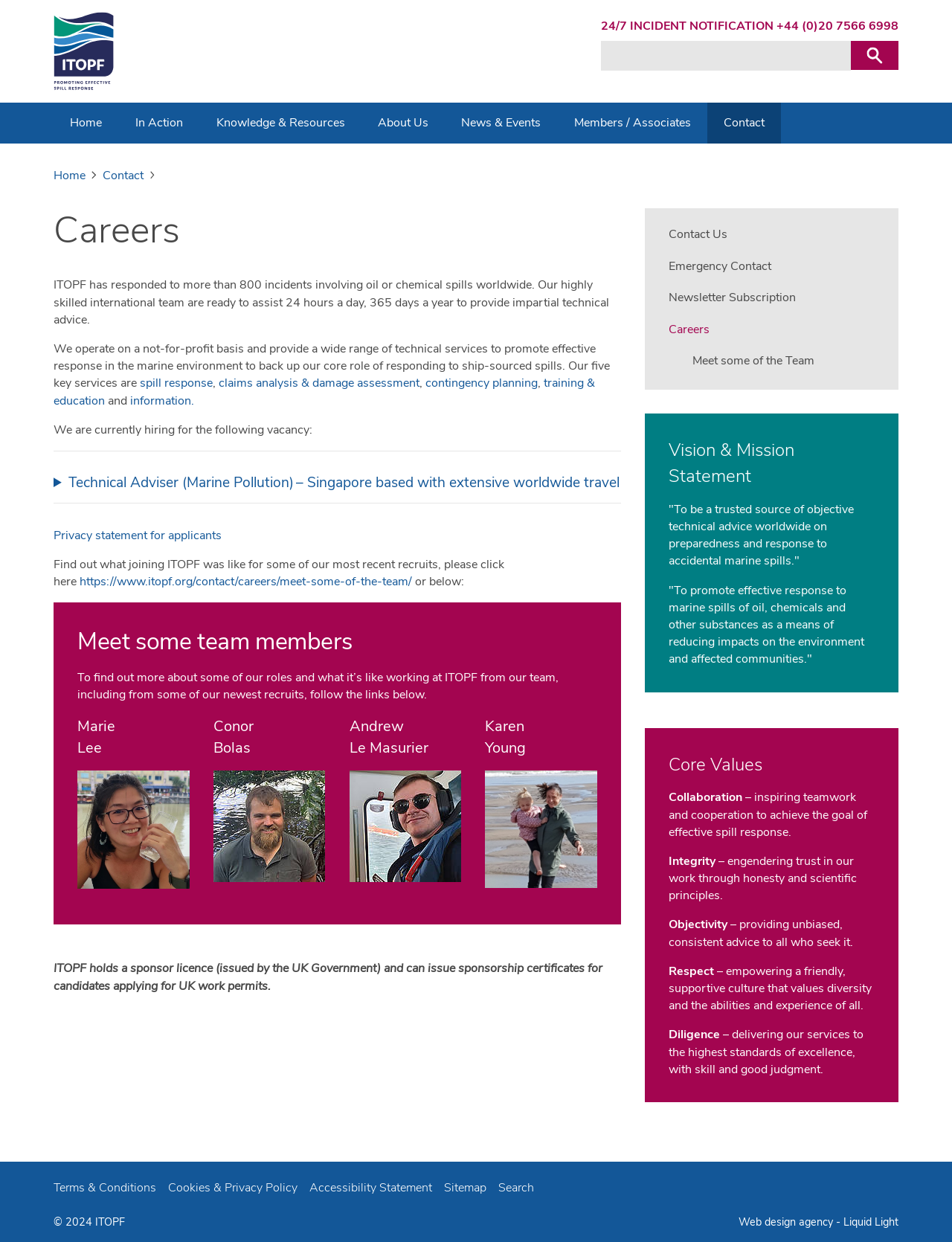Please specify the bounding box coordinates of the region to click in order to perform the following instruction: "View the privacy statement for applicants".

[0.056, 0.424, 0.233, 0.438]